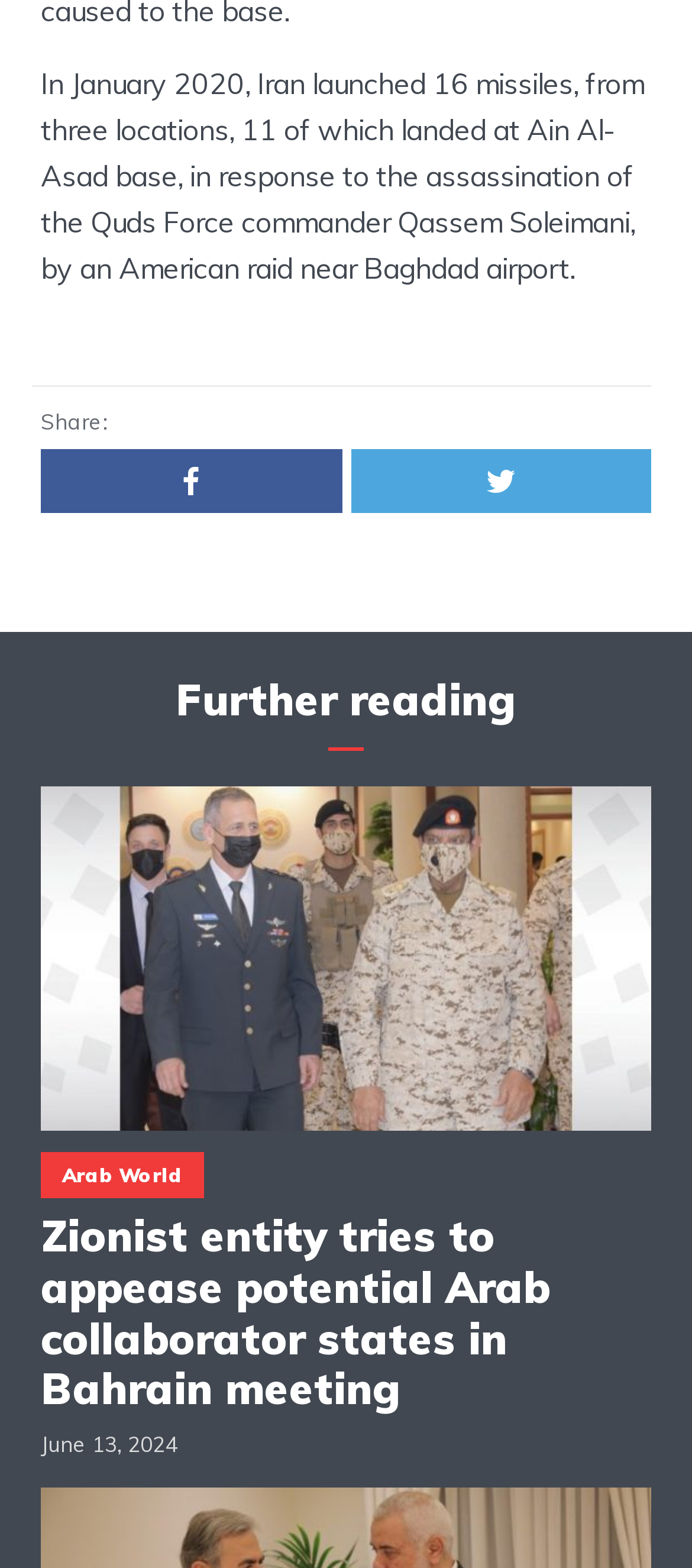What is the event described in the first paragraph?
Please craft a detailed and exhaustive response to the question.

The first paragraph describes an event where Iran launched 16 missiles from three locations, and 11 of which landed at Ain Al-Asad base, in response to the assassination of the Quds Force commander Qassem Soleimani, by an American raid near Baghdad airport.